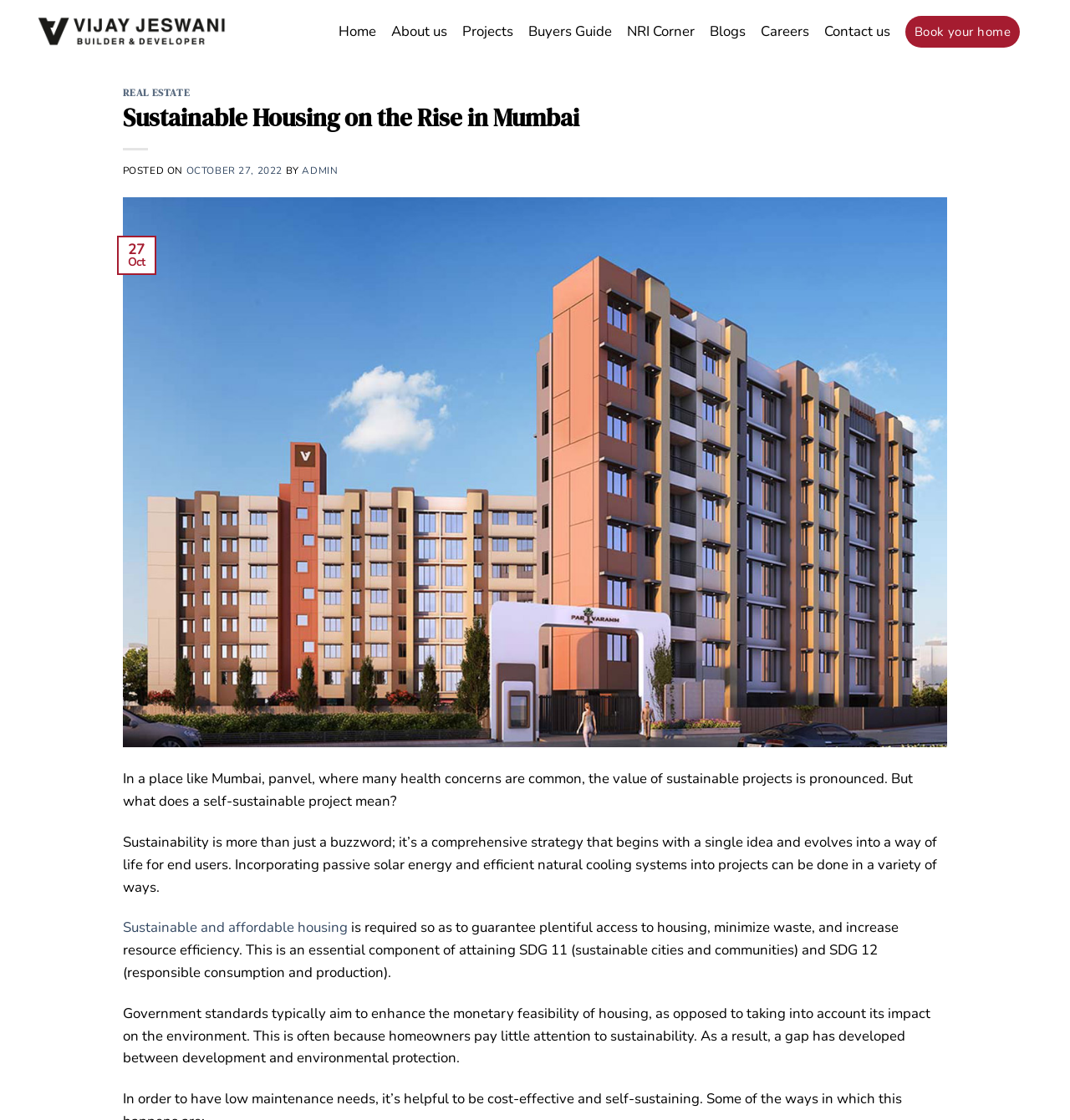Please provide a comprehensive answer to the question below using the information from the image: What is the main topic of the article?

The main topic of the article can be determined by reading the headings and subheadings on the webpage. The heading 'Sustainable Housing on the Rise in Mumbai' suggests that the article is about sustainable housing, and the subheadings and paragraphs further elaborate on this topic.